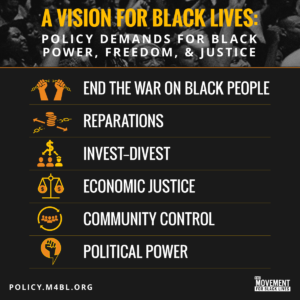Reply to the question with a single word or phrase:
What is the URL at the bottom of the image?

policy.m4bl.org